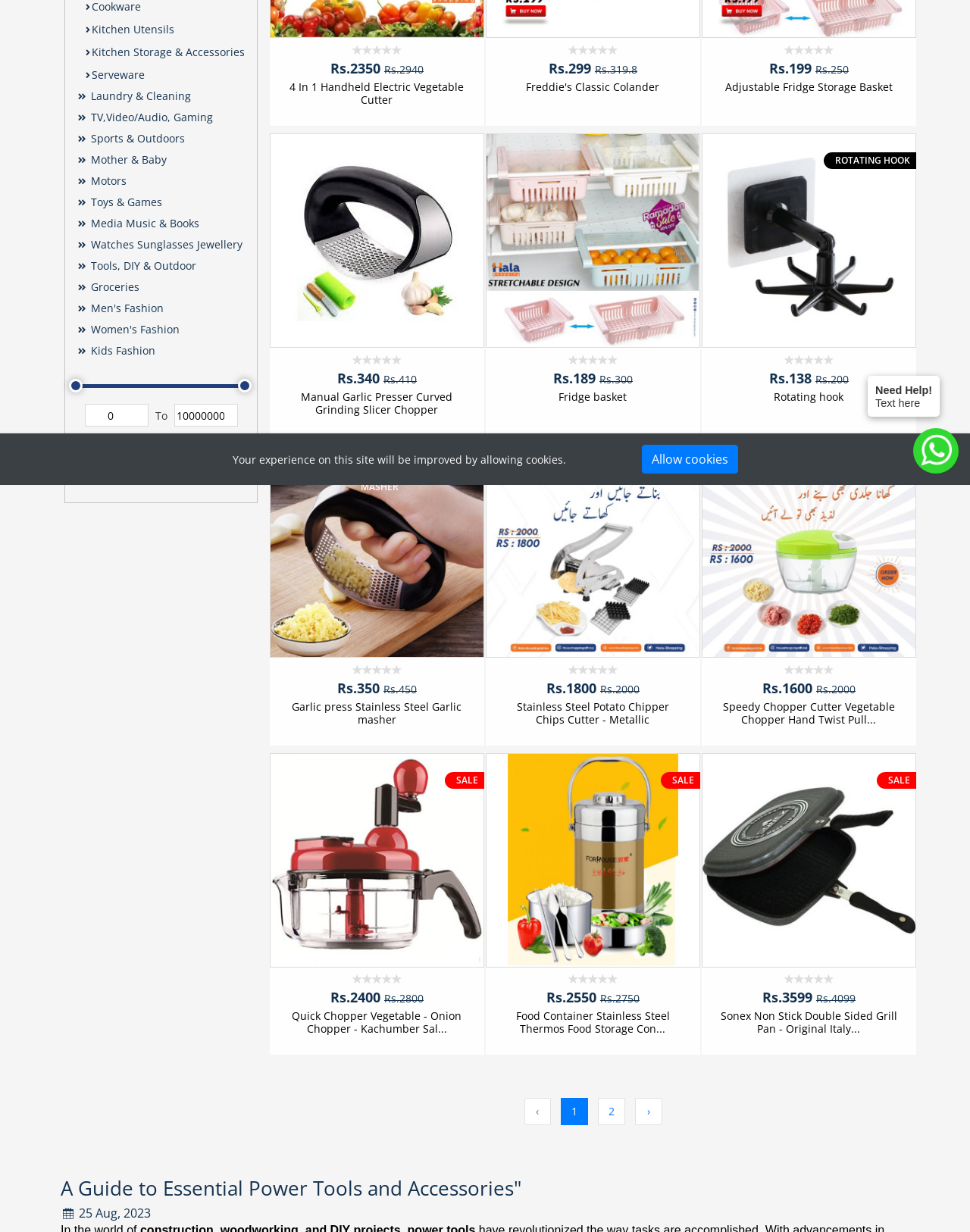Provide the bounding box coordinates of the HTML element this sentence describes: "Sports & Outdoors".

[0.079, 0.107, 0.191, 0.118]